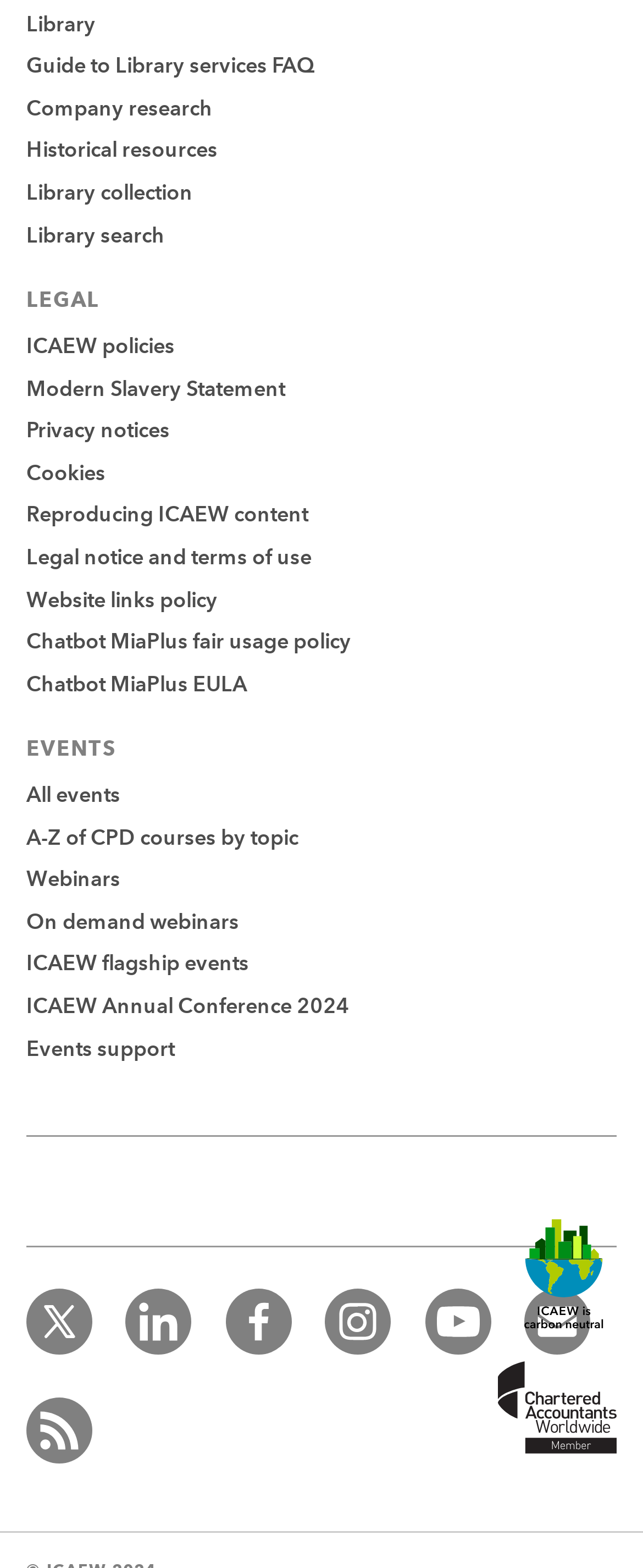Indicate the bounding box coordinates of the element that must be clicked to execute the instruction: "View company research resources". The coordinates should be given as four float numbers between 0 and 1, i.e., [left, top, right, bottom].

[0.041, 0.061, 0.331, 0.078]